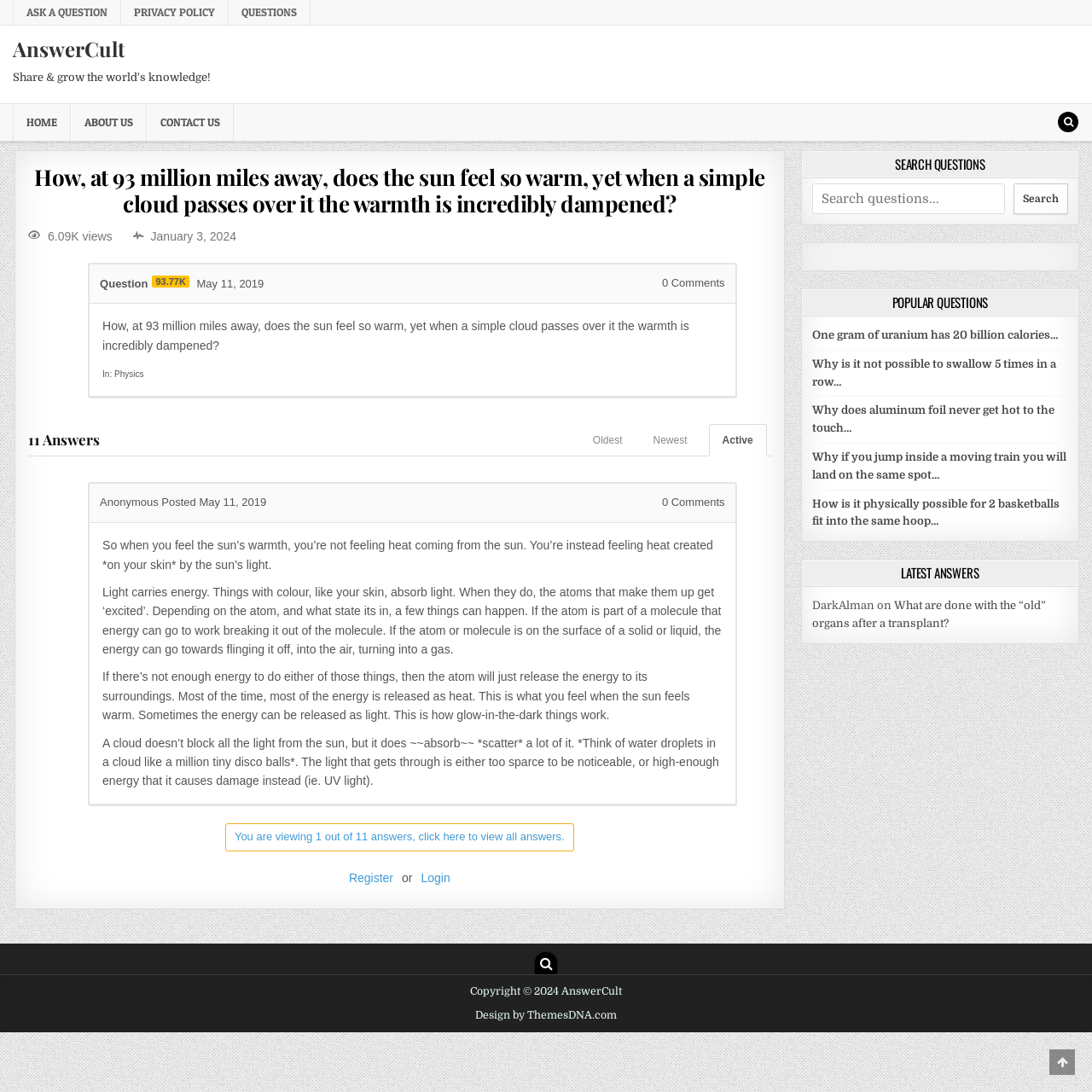Determine the bounding box coordinates of the region I should click to achieve the following instruction: "Search popular questions". Ensure the bounding box coordinates are four float numbers between 0 and 1, i.e., [left, top, right, bottom].

[0.928, 0.168, 0.978, 0.196]